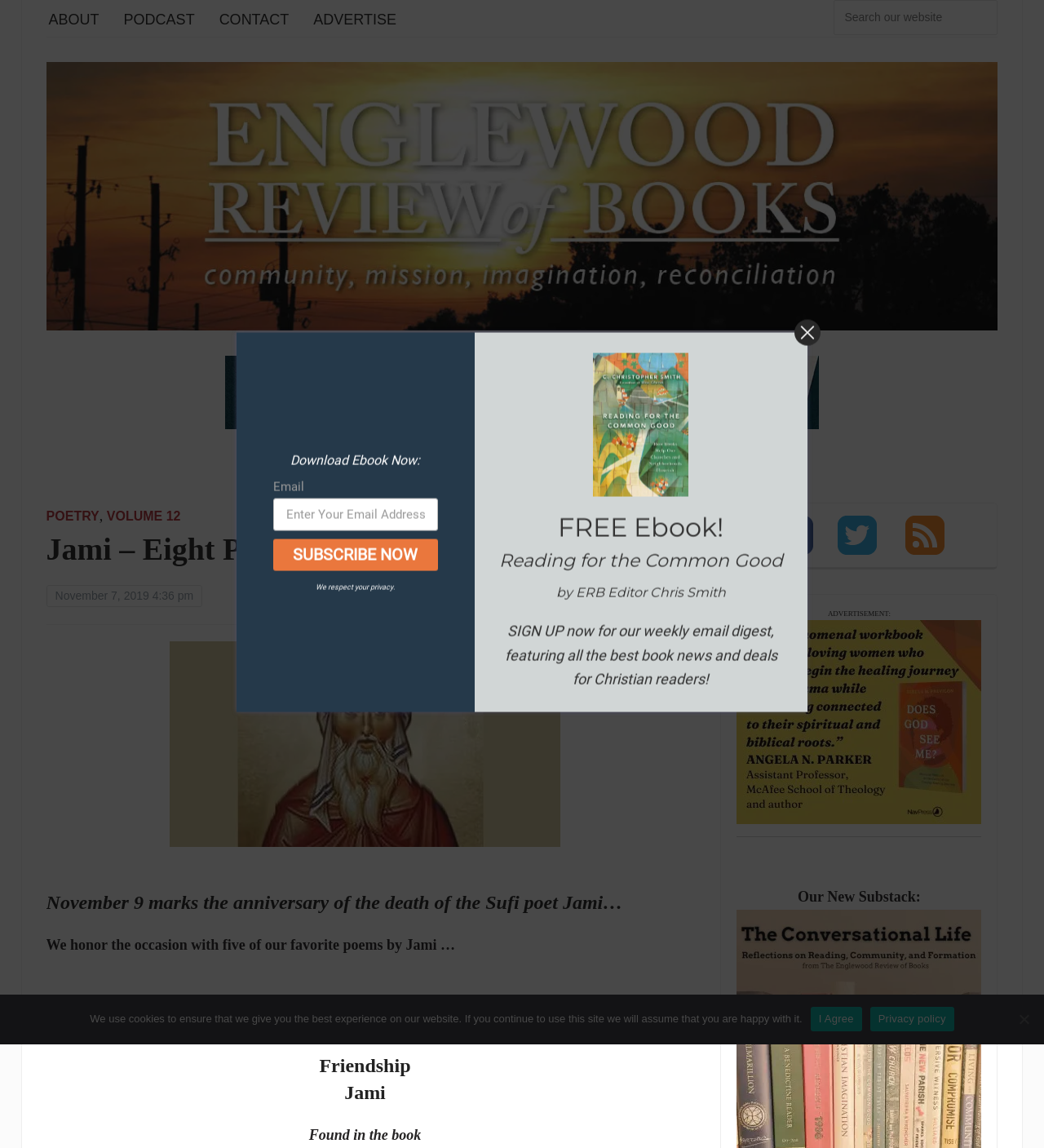Using the information shown in the image, answer the question with as much detail as possible: What is the topic of the book mentioned?

The webpage mentions a free Ebook titled 'Reading for the Common Good by ERB Editor Chris Smith', which is available for download.